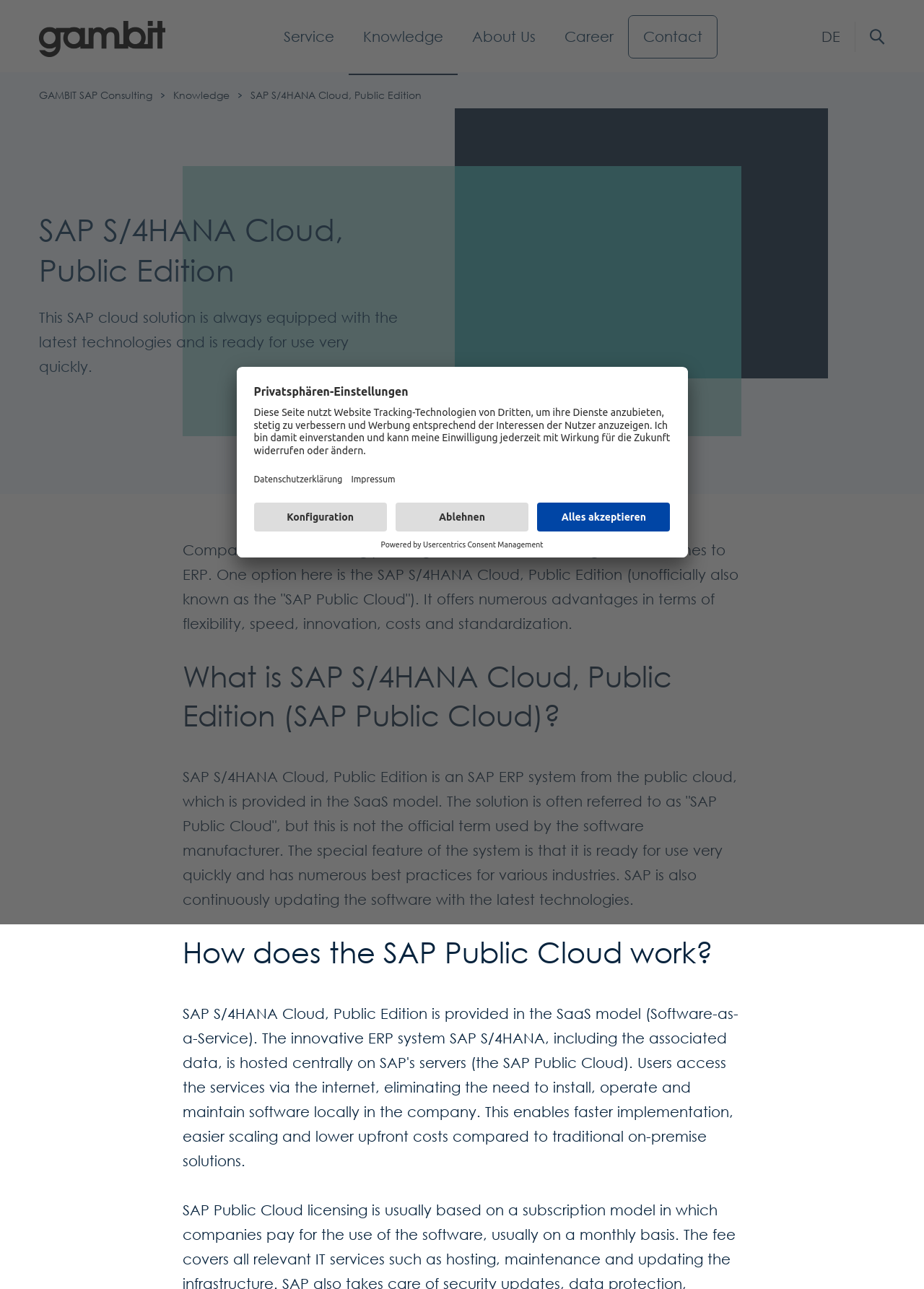Please provide a comprehensive answer to the question based on the screenshot: What is the company behind the SAP consulting services?

The webpage has a logo and a link to 'Gambit Consulting GmbH', indicating that this company is behind the SAP consulting services being offered.